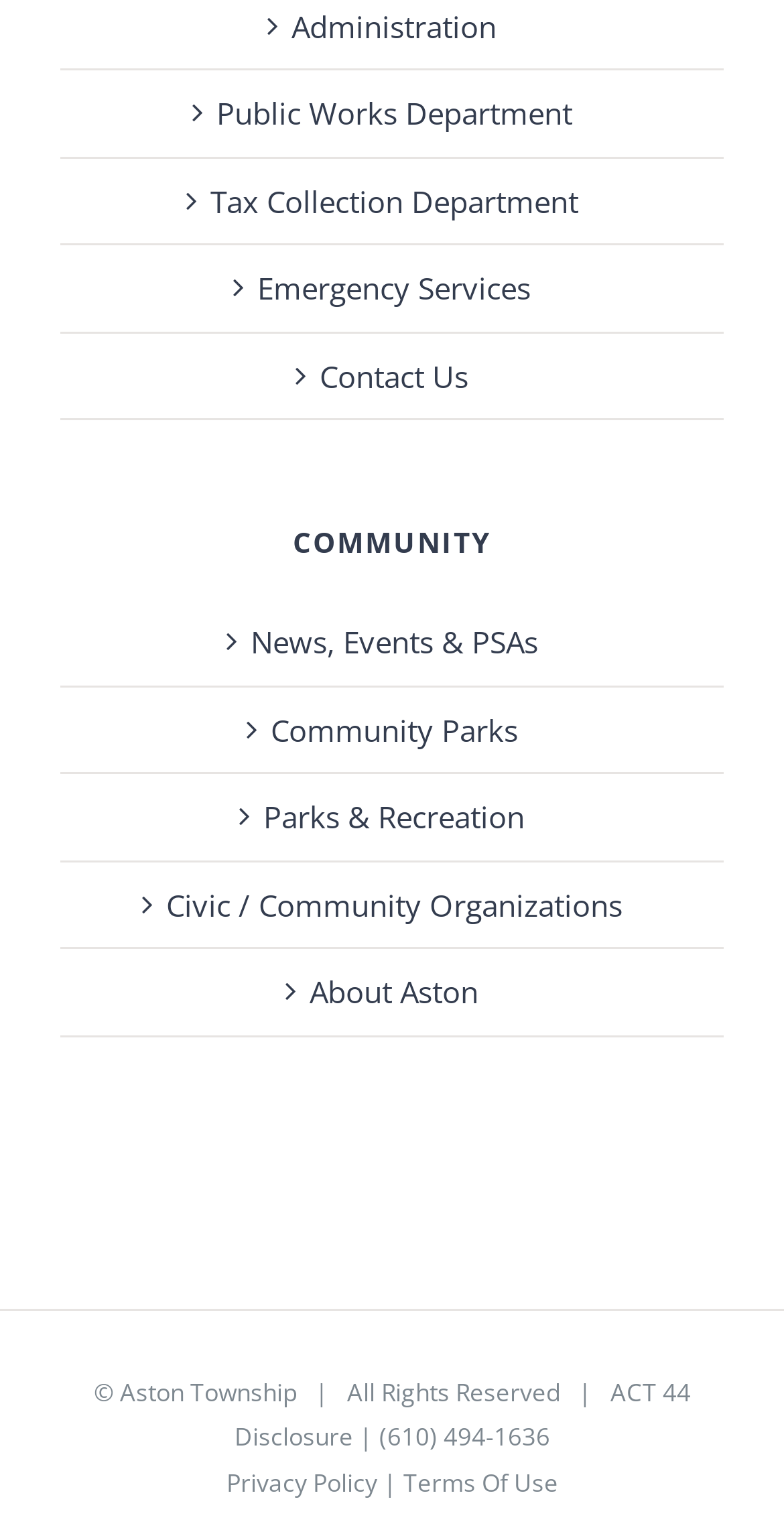Identify the bounding box coordinates for the UI element described by the following text: "Administration". Provide the coordinates as four float numbers between 0 and 1, in the format [left, top, right, bottom].

[0.108, 0.002, 0.897, 0.032]